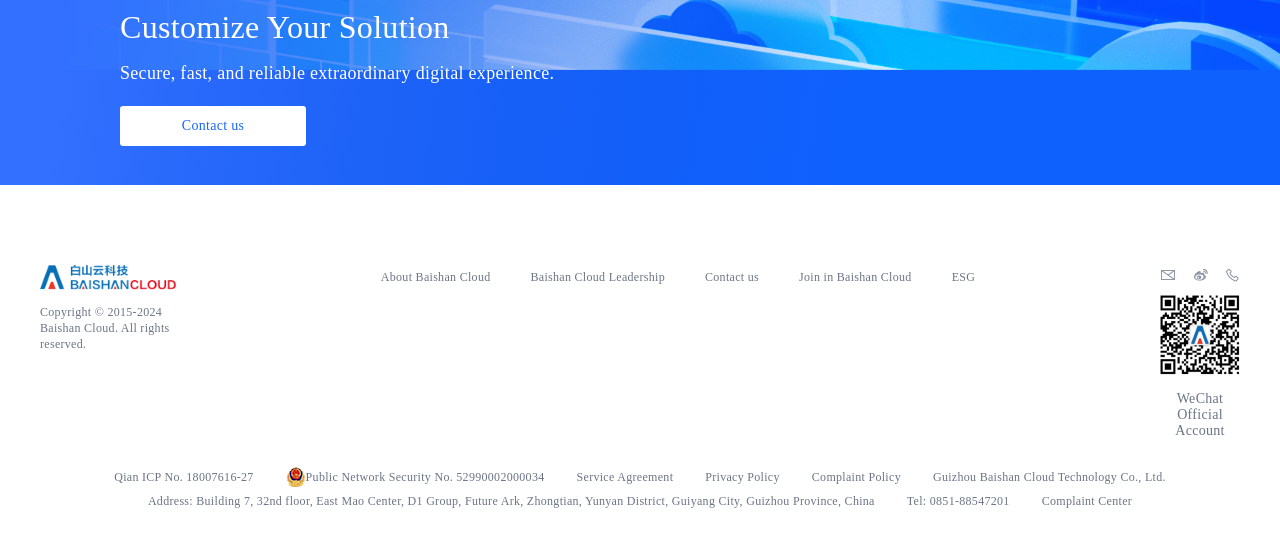Specify the bounding box coordinates of the element's area that should be clicked to execute the given instruction: "Contact us". The coordinates should be four float numbers between 0 and 1, i.e., [left, top, right, bottom].

[0.142, 0.216, 0.191, 0.243]